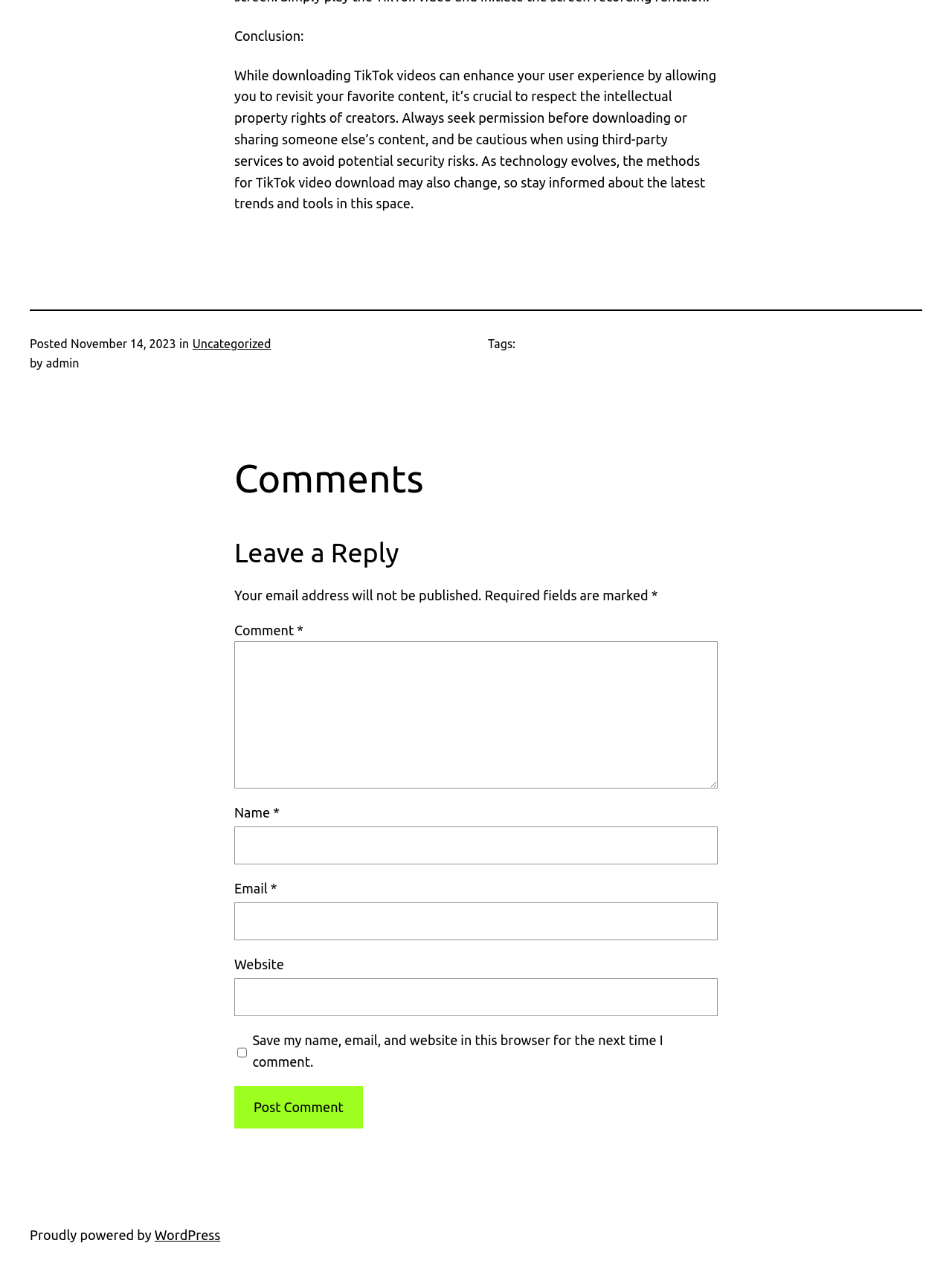Locate the bounding box coordinates of the area to click to fulfill this instruction: "Enter your name". The bounding box should be presented as four float numbers between 0 and 1, in the order [left, top, right, bottom].

[0.246, 0.647, 0.754, 0.676]